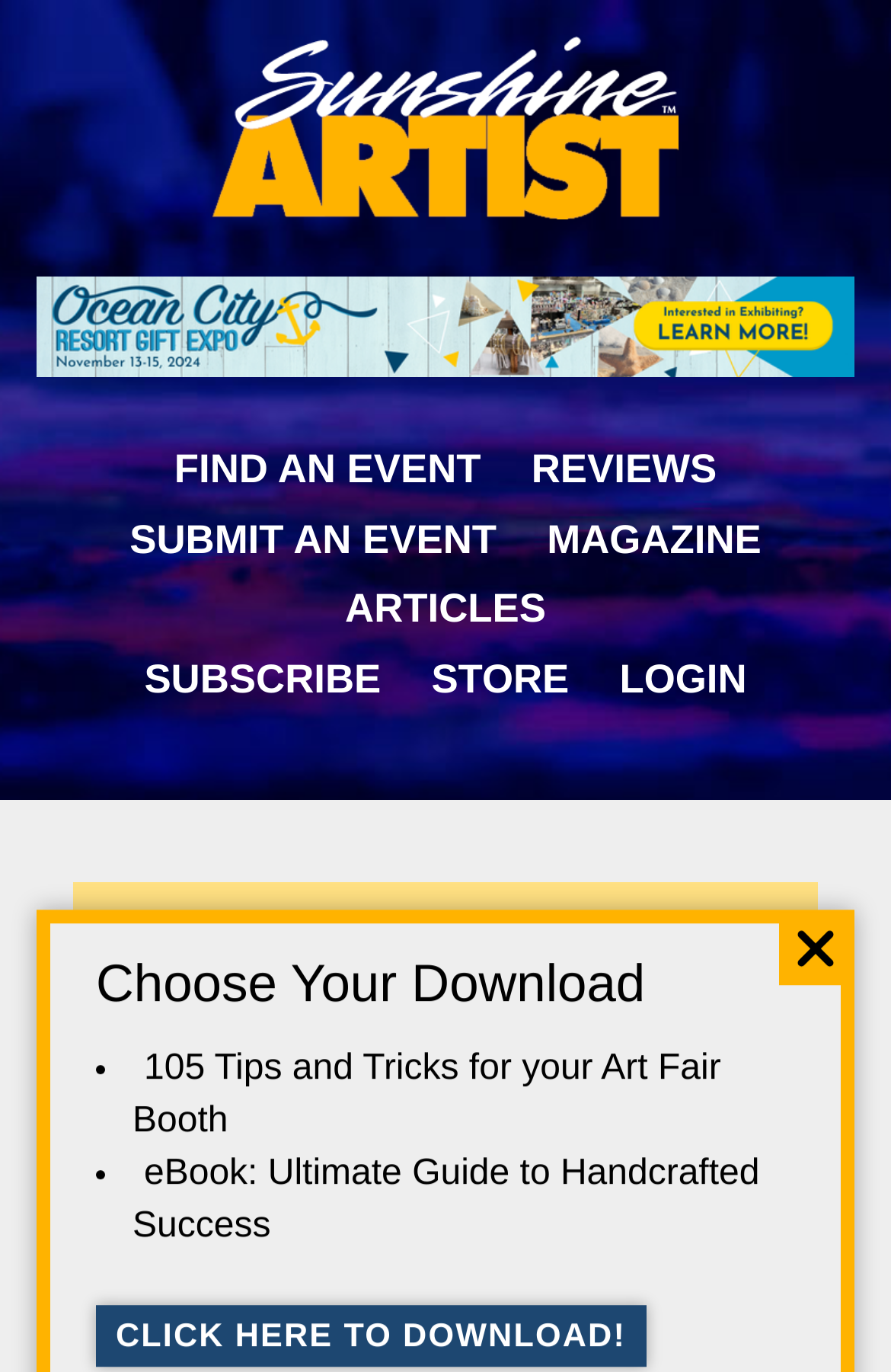Determine the bounding box of the UI component based on this description: "Store". The bounding box coordinates should be four float values between 0 and 1, i.e., [left, top, right, bottom].

[0.484, 0.478, 0.639, 0.518]